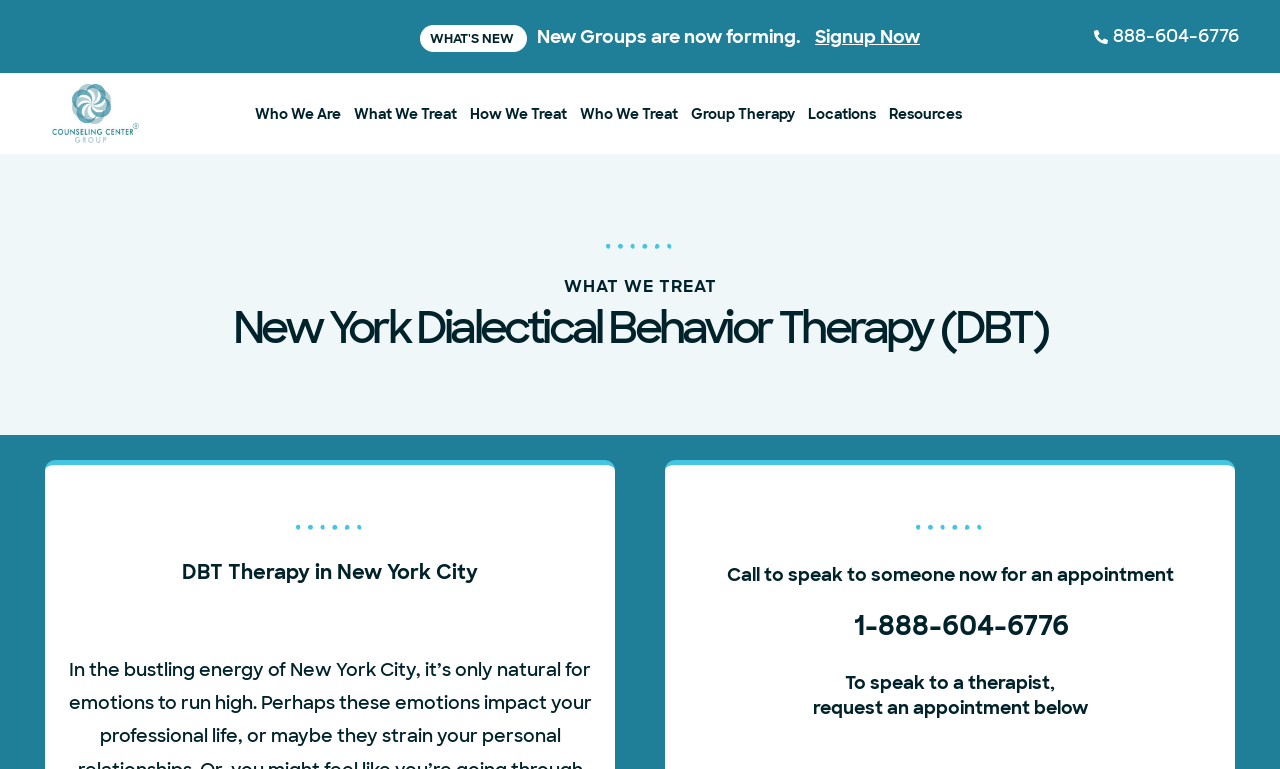Highlight the bounding box coordinates of the element you need to click to perform the following instruction: "Call the phone number."

[0.734, 0.026, 0.968, 0.069]